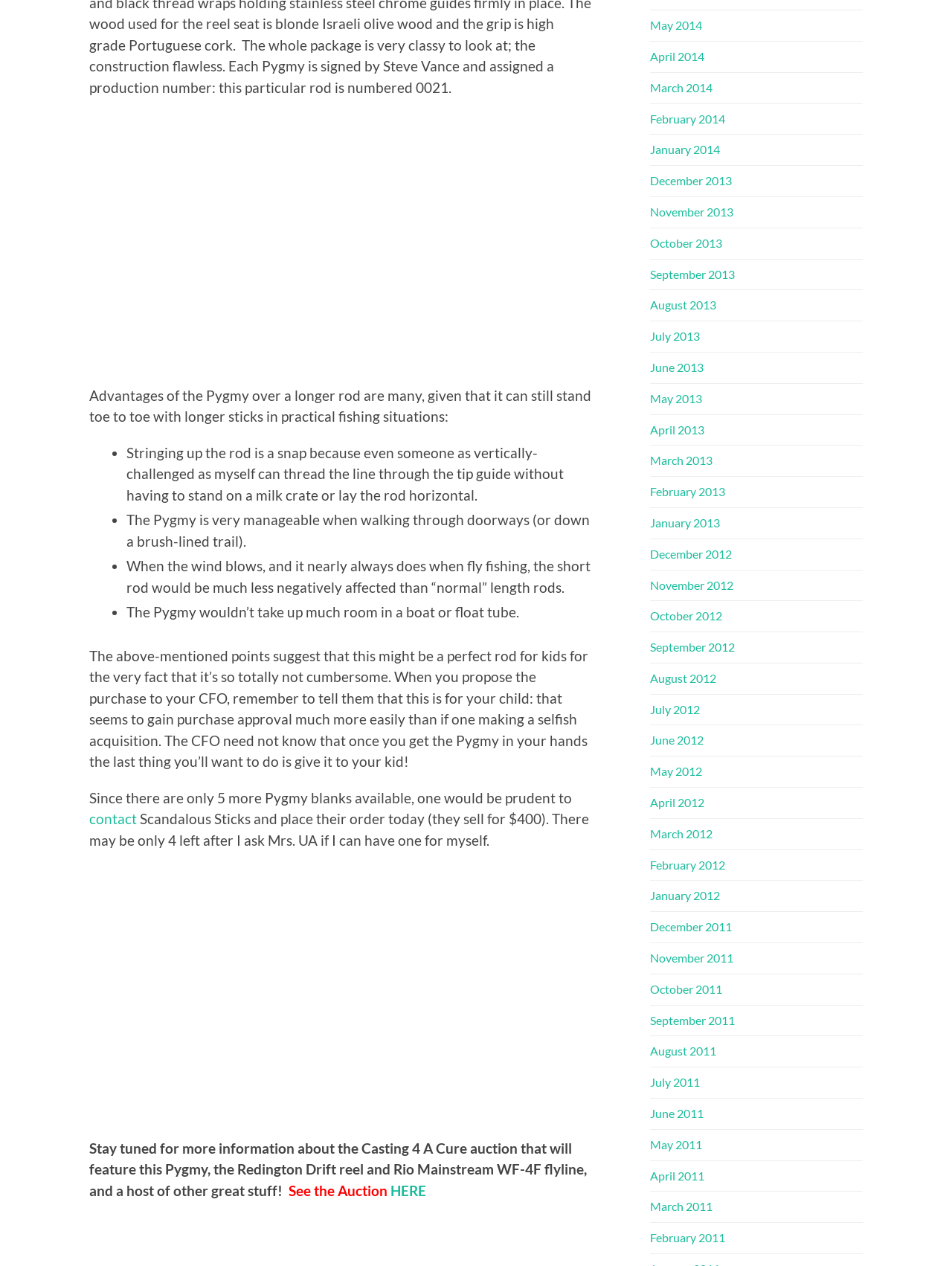Please find the bounding box coordinates of the element that must be clicked to perform the given instruction: "Click the image at the top". The coordinates should be four float numbers from 0 to 1, i.e., [left, top, right, bottom].

[0.182, 0.089, 0.534, 0.288]